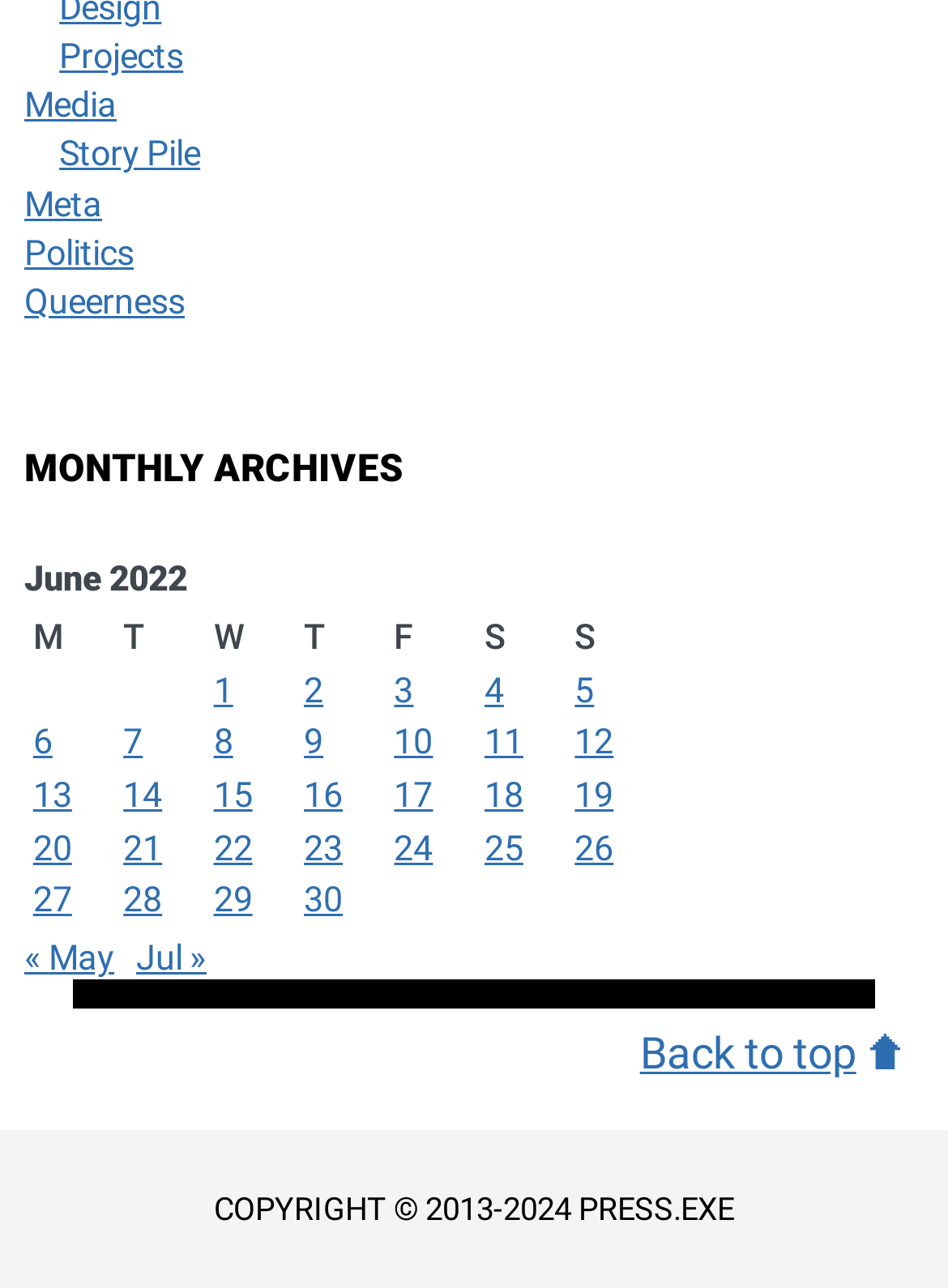Show me the bounding box coordinates of the clickable region to achieve the task as per the instruction: "Explore Meta".

[0.026, 0.142, 0.108, 0.175]